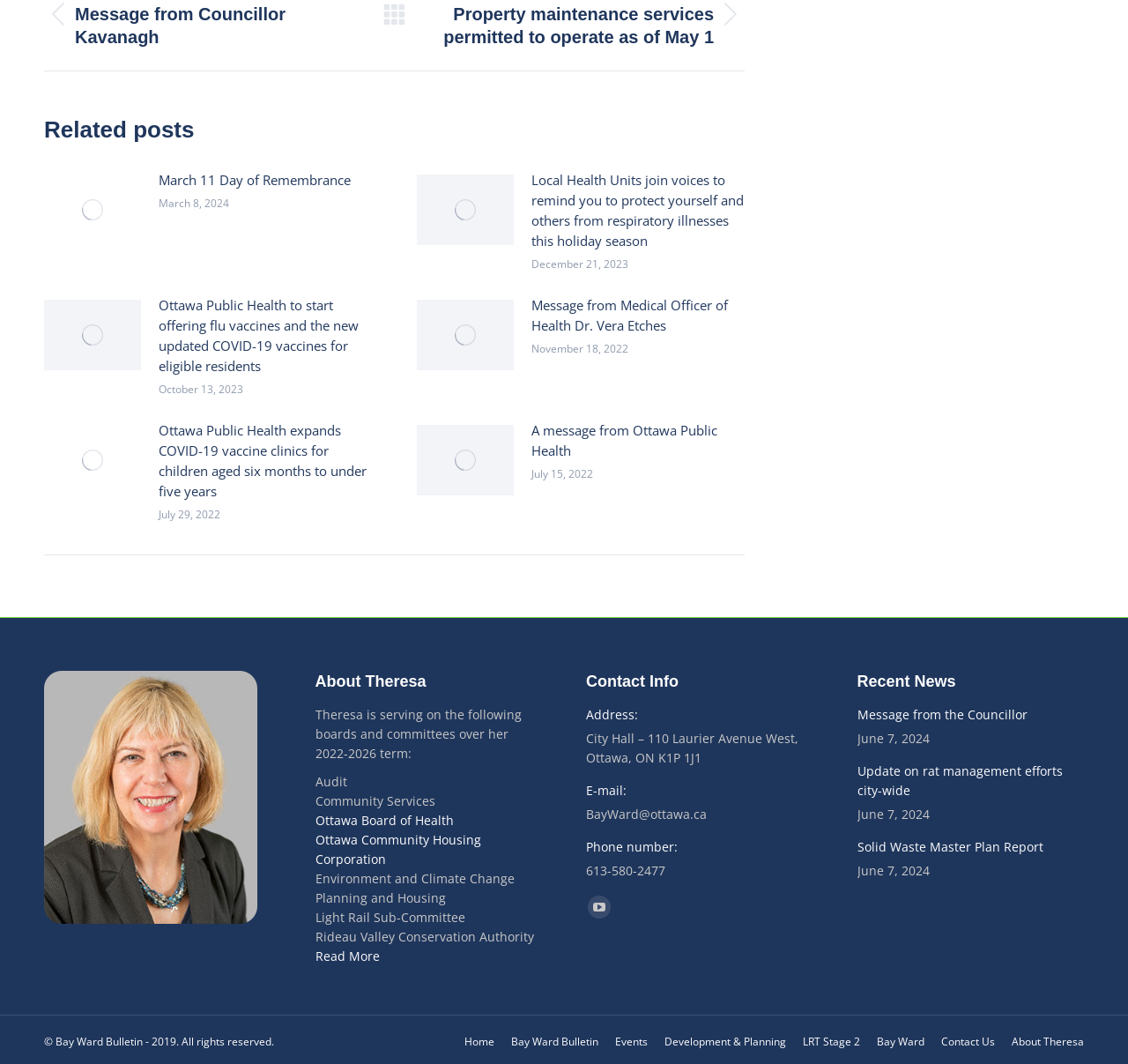Respond to the question below with a single word or phrase: What is the councillor's email address?

BayWard@ottawa.ca